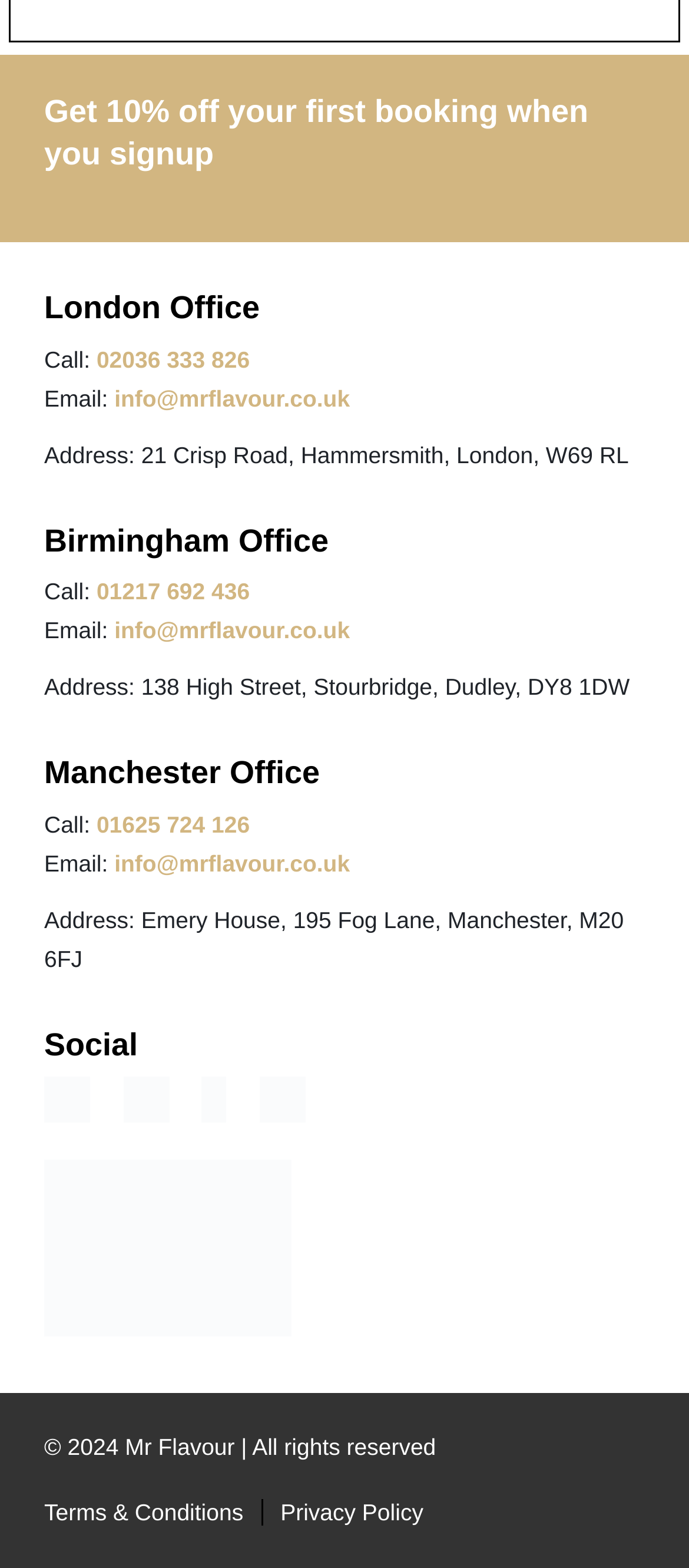Locate the bounding box coordinates of the clickable area needed to fulfill the instruction: "Check Google Reviews".

[0.064, 0.838, 0.423, 0.855]